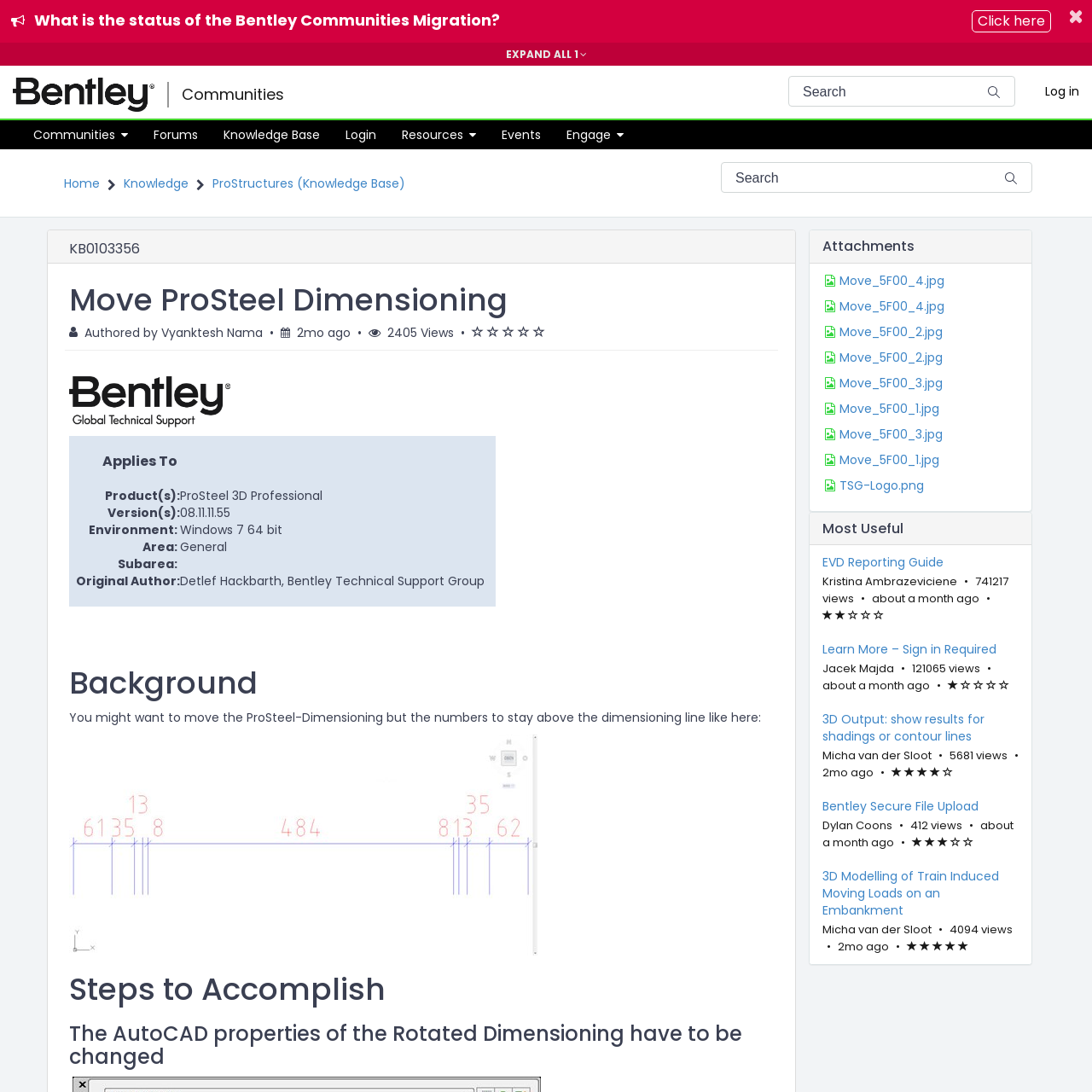What is the environment mentioned in the article?
Using the image as a reference, give an elaborate response to the question.

I found the answer by looking at the layout table element which contains the environment information, specifically the cell with the text 'Windows 7 64 bit' which is located in the row with the header 'Environment:'.